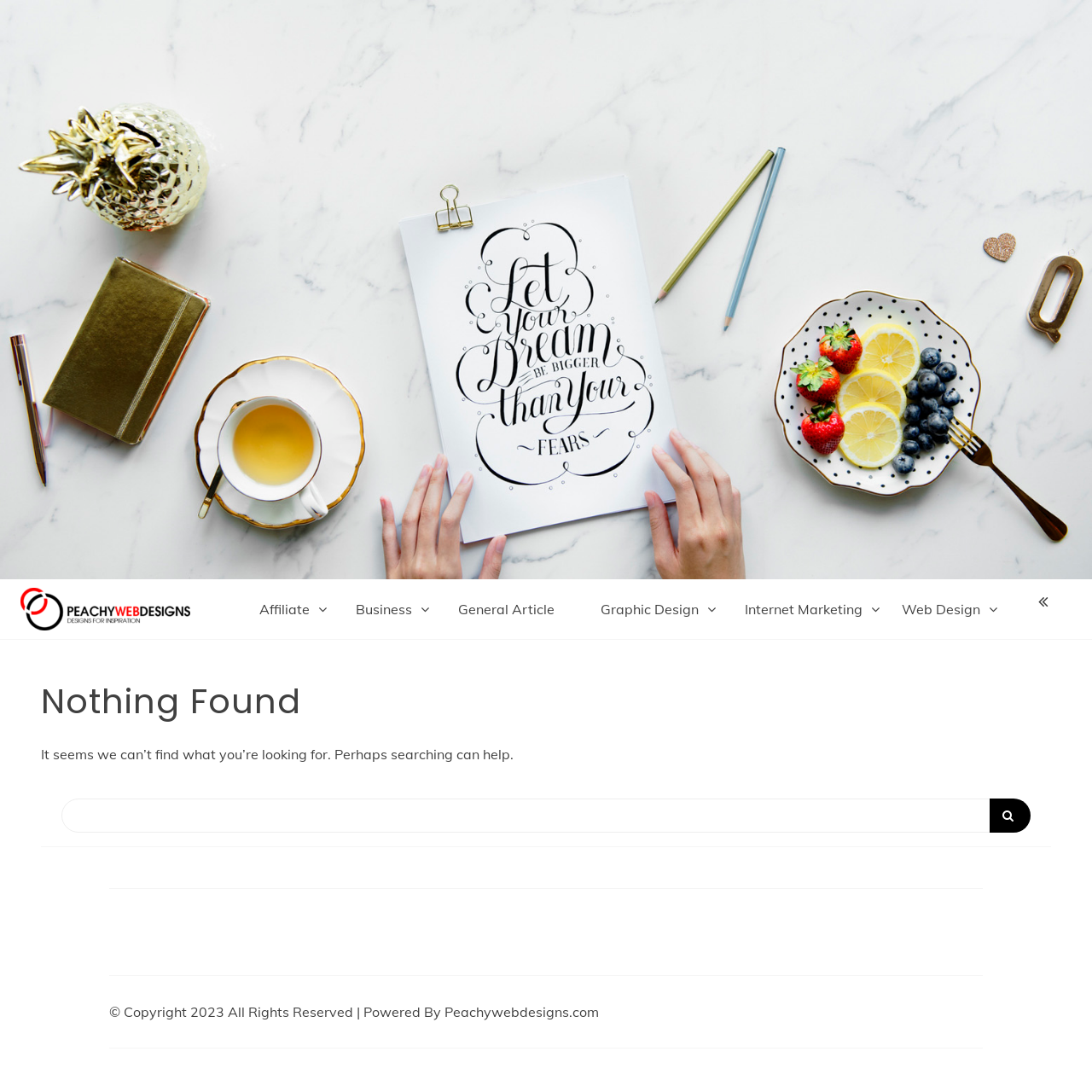Identify the bounding box coordinates of the clickable region to carry out the given instruction: "search for something".

[0.056, 0.732, 0.944, 0.763]